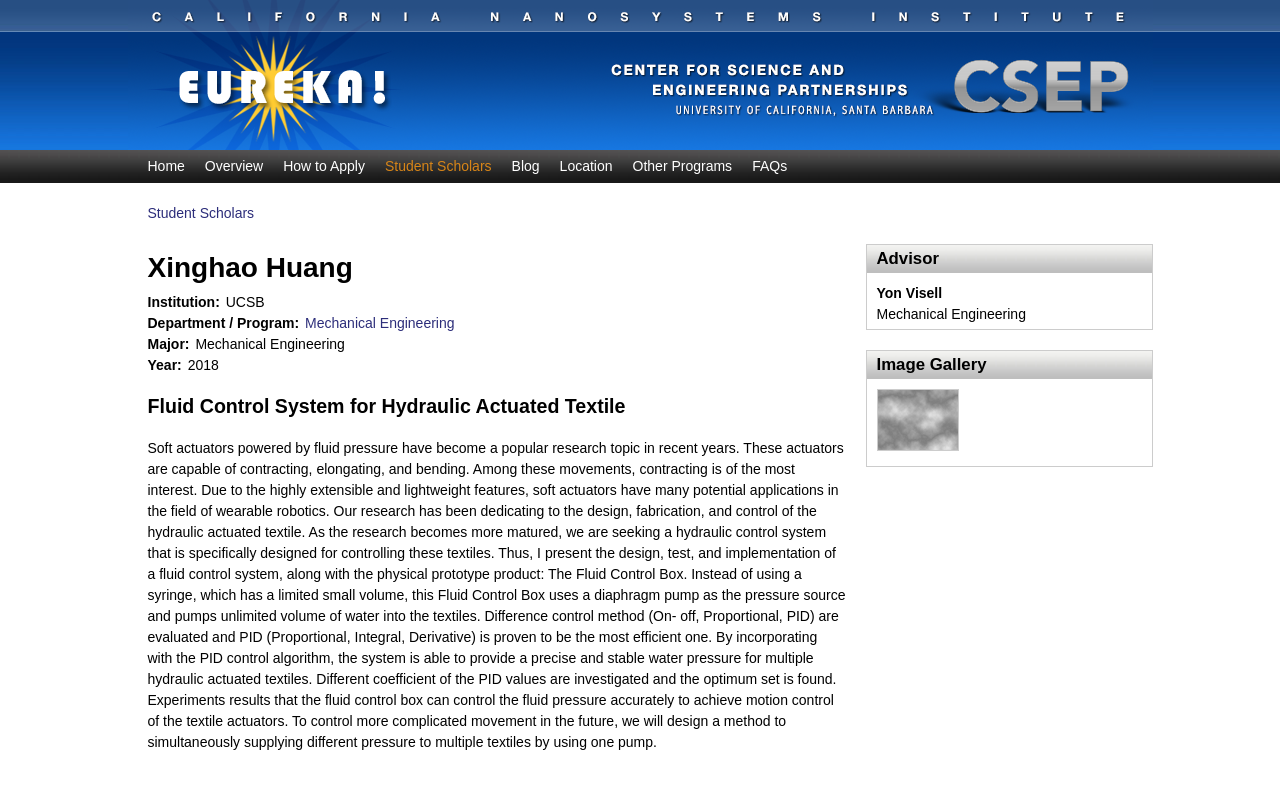Please identify the bounding box coordinates of the element I need to click to follow this instruction: "Click the 'Mechanical Engineering' link".

[0.238, 0.394, 0.355, 0.414]